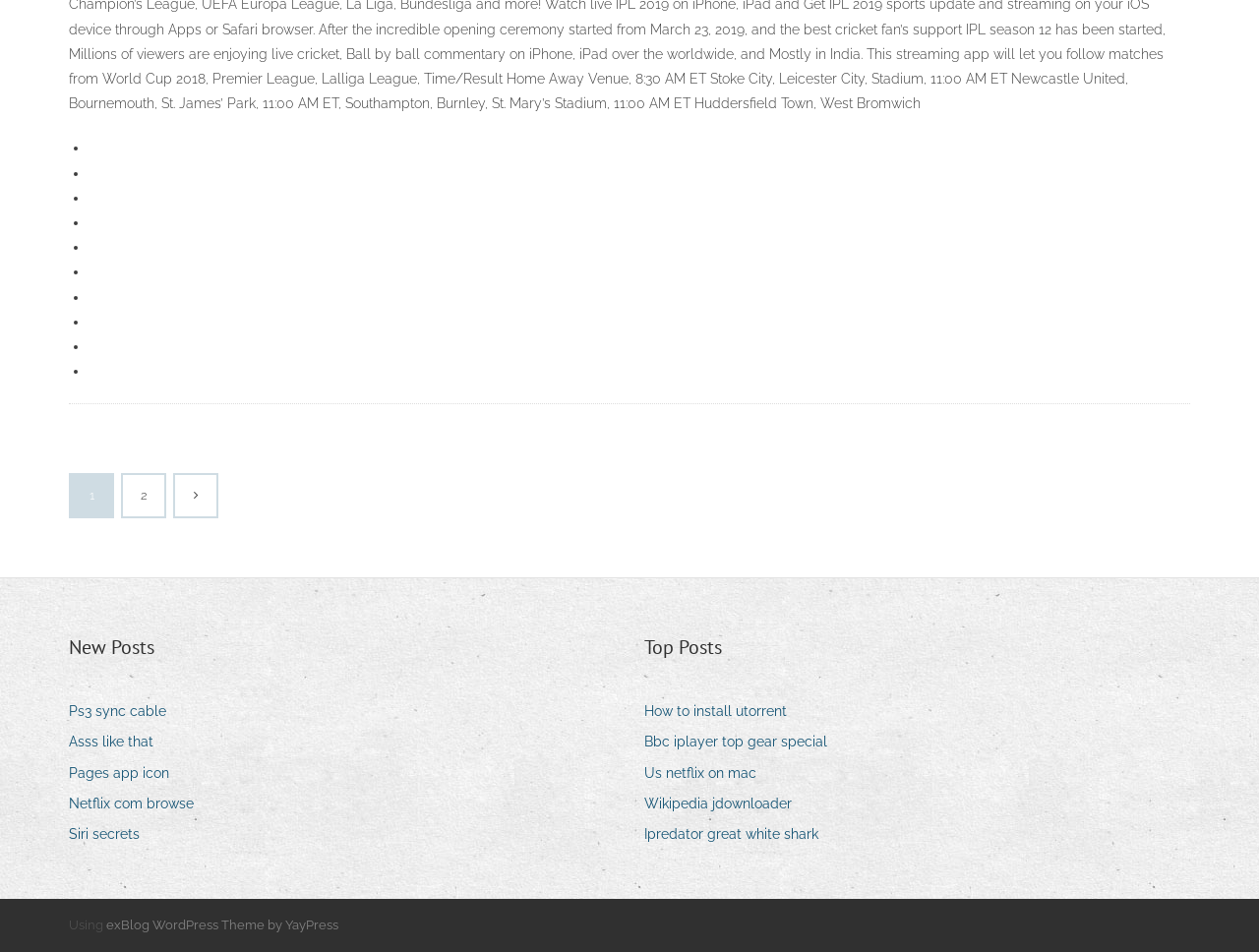Please locate the clickable area by providing the bounding box coordinates to follow this instruction: "Click on 'New Posts'".

[0.055, 0.665, 0.123, 0.696]